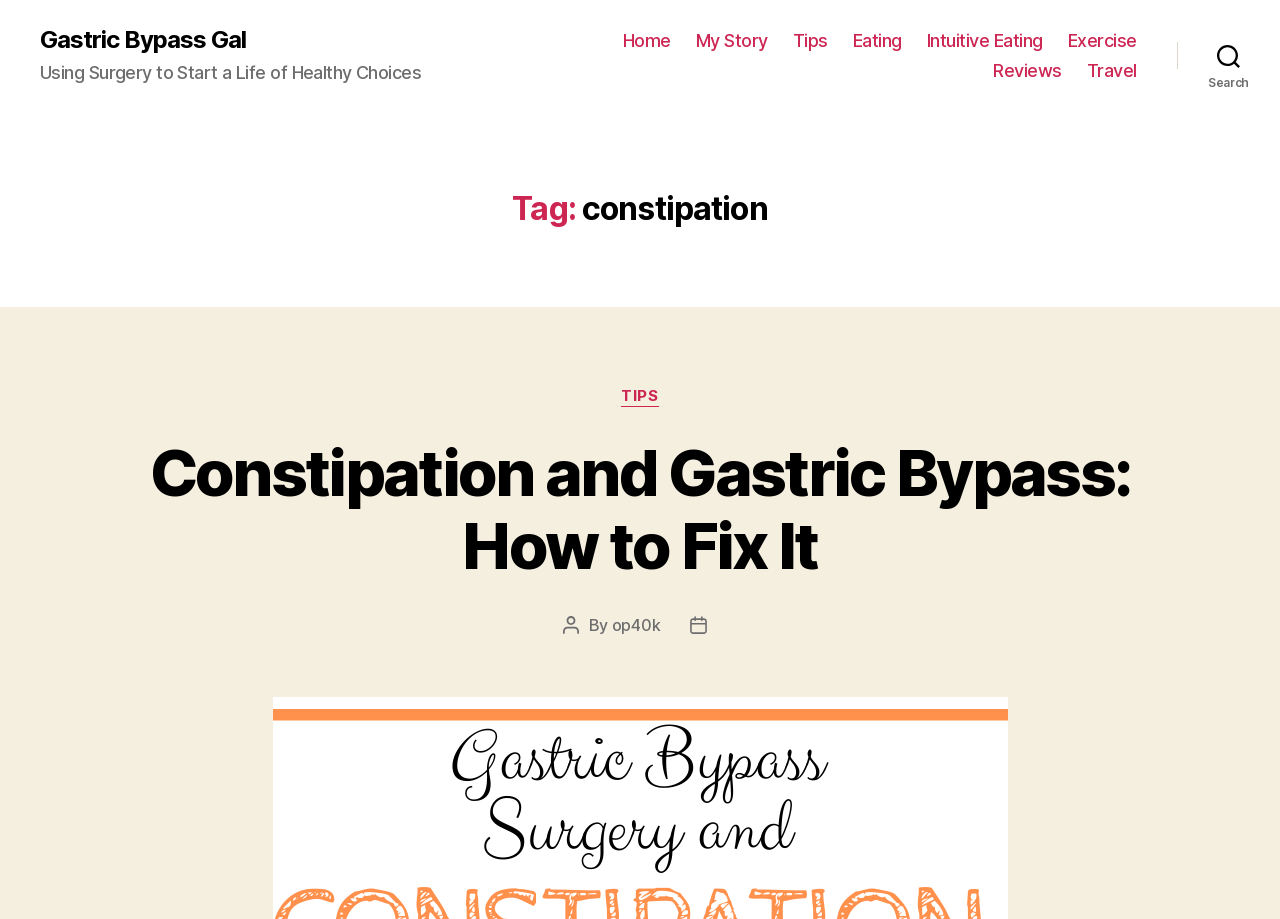Given the element description: "Gastric Bypass Gal", predict the bounding box coordinates of the UI element it refers to, using four float numbers between 0 and 1, i.e., [left, top, right, bottom].

[0.031, 0.03, 0.192, 0.057]